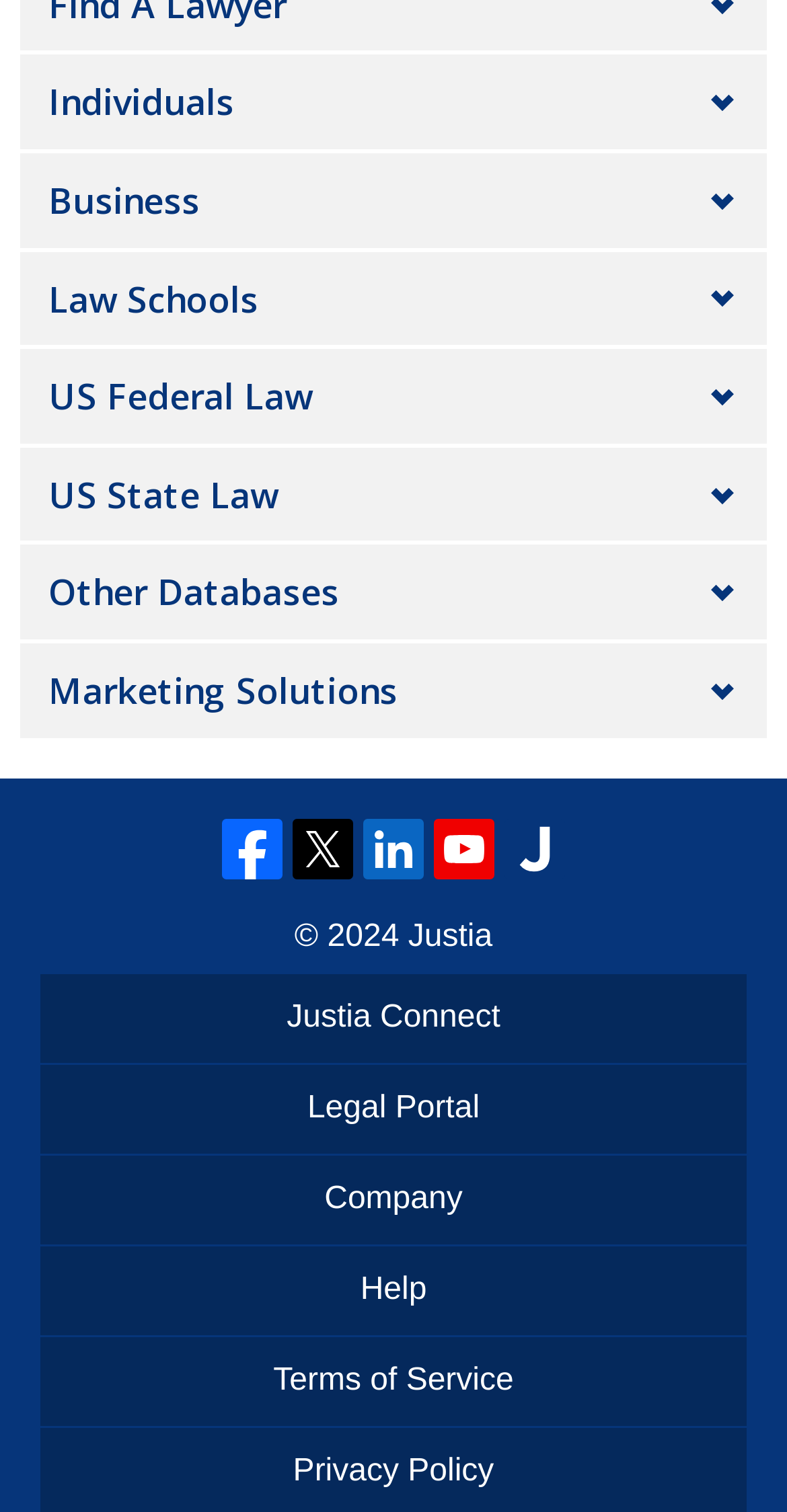Please find the bounding box coordinates of the element that needs to be clicked to perform the following instruction: "Visit Business". The bounding box coordinates should be four float numbers between 0 and 1, represented as [left, top, right, bottom].

[0.062, 0.116, 0.254, 0.148]